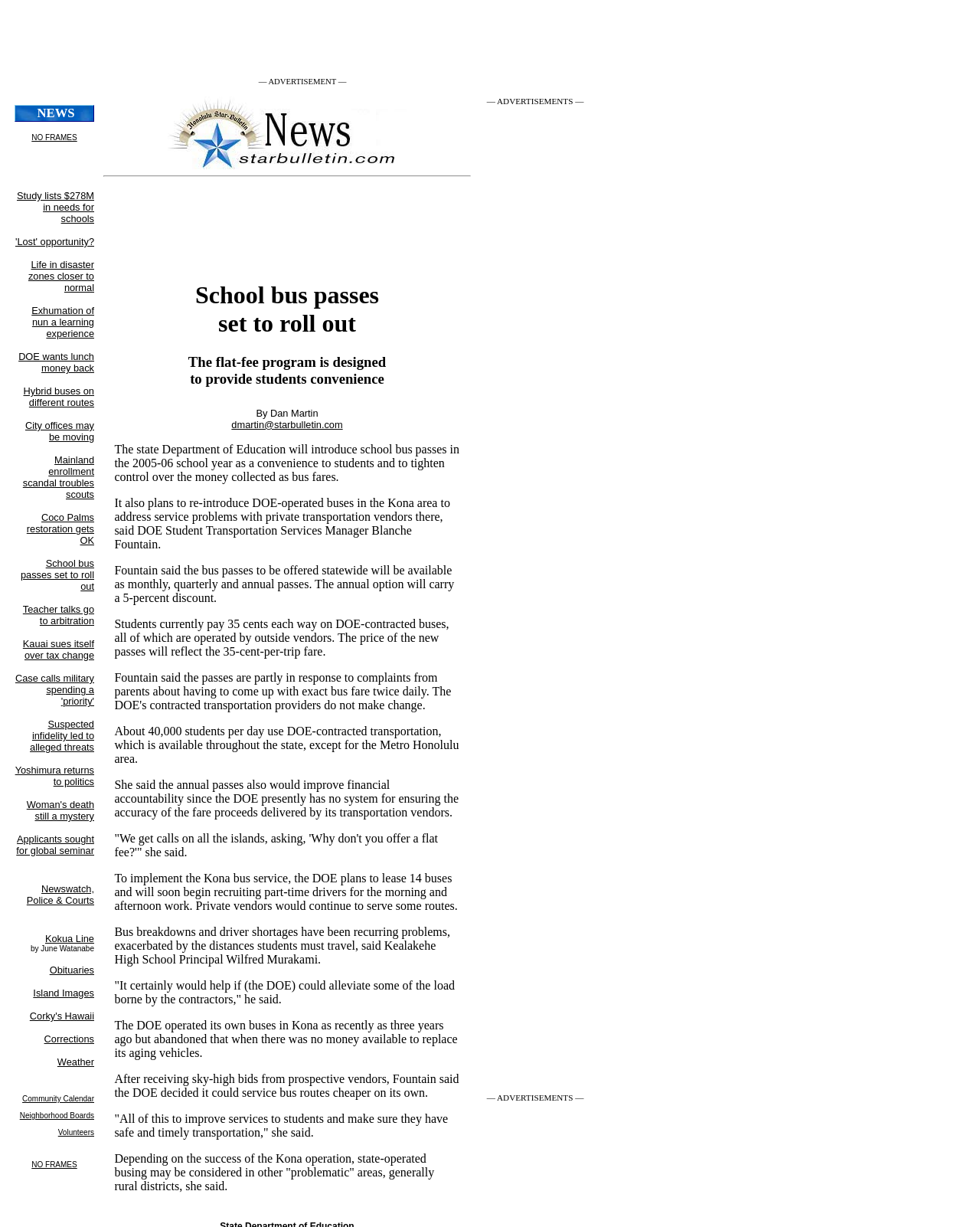Offer a detailed account of what is visible on the webpage.

The webpage appears to be a news article from the Honolulu Star-Bulletin, dated January 26, 2005. At the top, there is an advertisement section with an iframe and a link to Starbulletin.com, accompanied by an image. Below this section, there is a horizontal separator line.

The main content of the article is divided into two columns. On the left, there are two headings: "School bus passes set to roll out" and "The flat-fee program is designed to provide students convenience". Below these headings, there is a byline "By Dan Martin" and an email address "dmartin@starbulletin.com".

The article's body text is arranged in a series of paragraphs, each describing the introduction of school bus passes in Hawaii. The text explains that the passes will be available as monthly, quarterly, and annual options, with an annual discount. The article also discusses the benefits of the new system, including improved financial accountability and convenience for students.

On the right side of the page, there is another iframe, which appears to be an advertisement. At the bottom of the page, there is another advertisement section with the text "— ADVERTISEMENTS —".

Overall, the webpage has a simple layout, with a clear separation between the advertisement sections and the main article content. The article itself is well-structured, with headings and paragraphs that make it easy to follow.